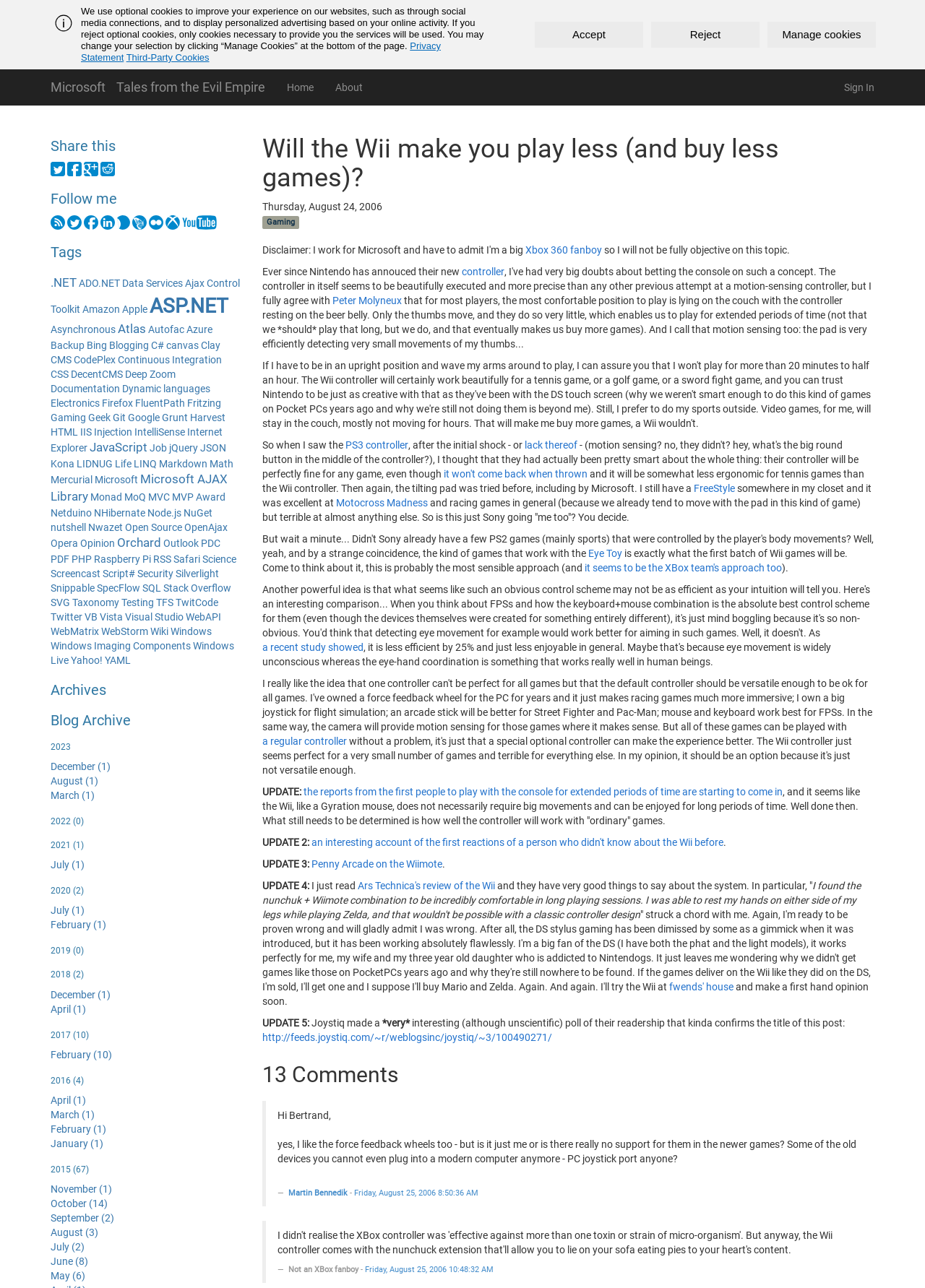Identify the bounding box coordinates of the clickable region necessary to fulfill the following instruction: "Click the 'Microsoft' link". The bounding box coordinates should be four float numbers between 0 and 1, i.e., [left, top, right, bottom].

[0.043, 0.054, 0.126, 0.071]